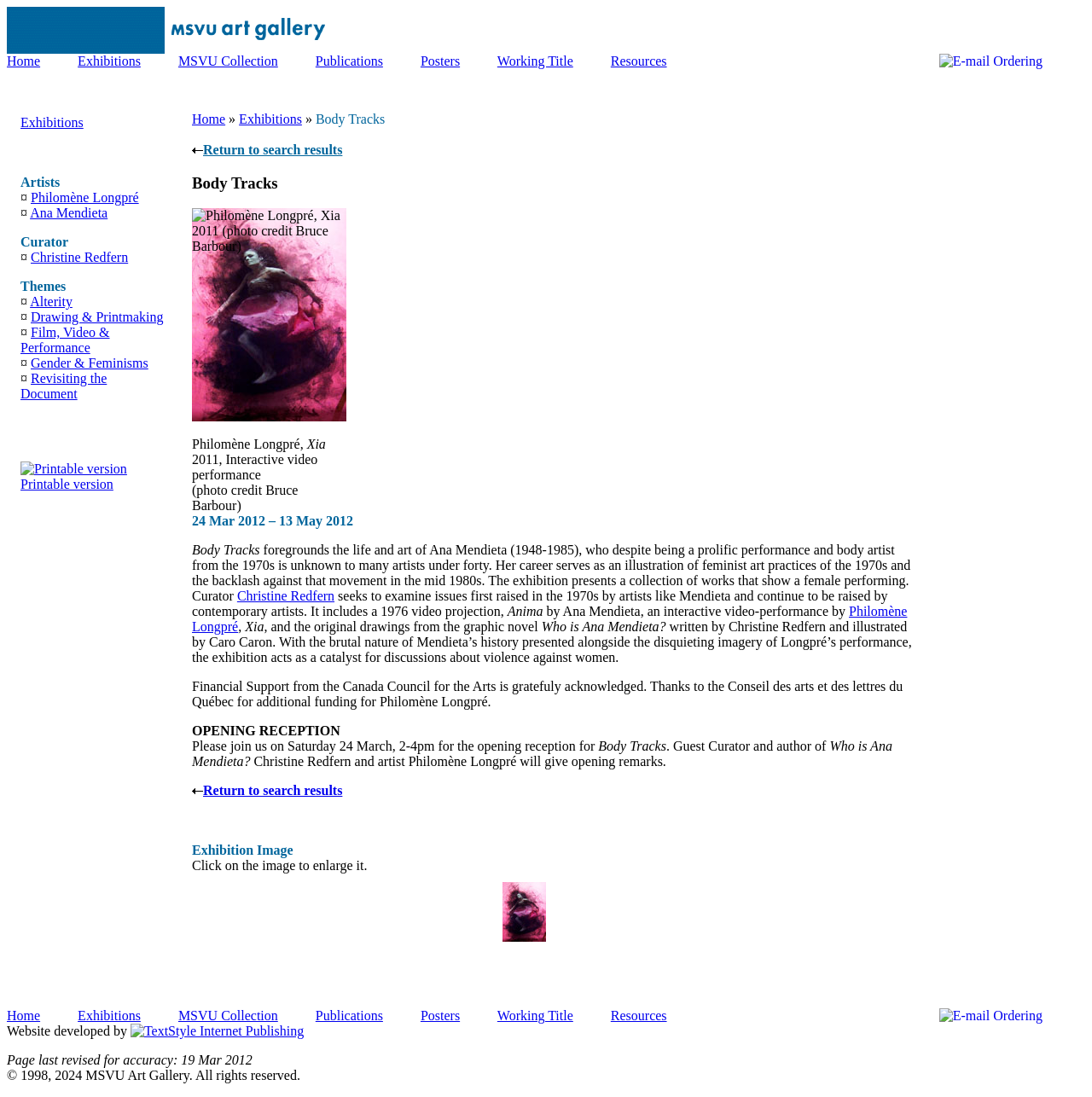Bounding box coordinates are specified in the format (top-left x, top-left y, bottom-right x, bottom-right y). All values are floating point numbers bounded between 0 and 1. Please provide the bounding box coordinate of the region this sentence describes: Revisiting the Document

[0.019, 0.338, 0.098, 0.365]